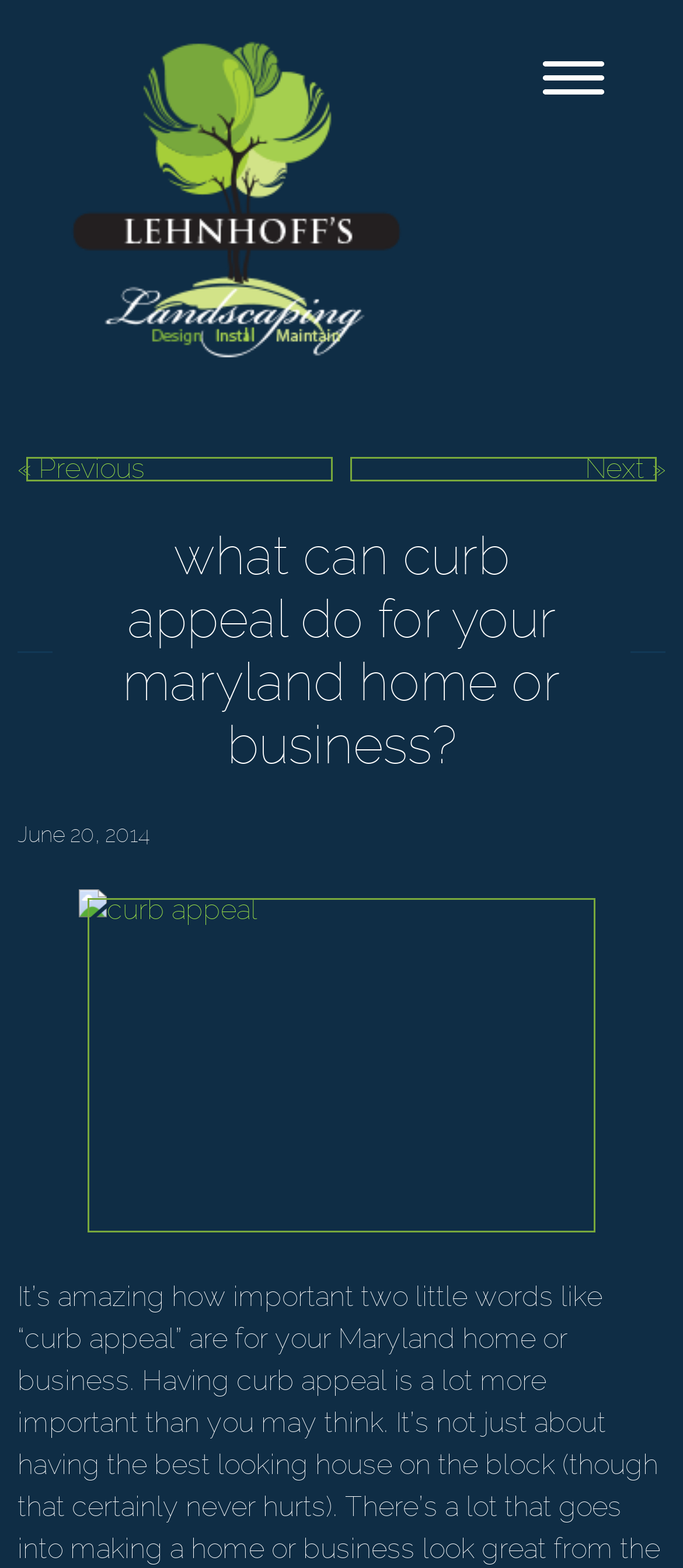Give an in-depth explanation of the webpage layout and content.

The webpage is about the importance of "curb appeal" for homes and businesses in Maryland. At the top left, there is a link to "Lehnhoffs" accompanied by an image with the same name. On the top right, there is a button with navigation links to "Previous" and "Next" pages. 

Below the navigation button, there is a heading that asks "What can curb appeal do for your Maryland home or business?" followed by a date "June 20, 2014". Underneath the date, there is a link to "curb appeal" which is accompanied by an image with the same name. The image and link take up most of the width of the page.